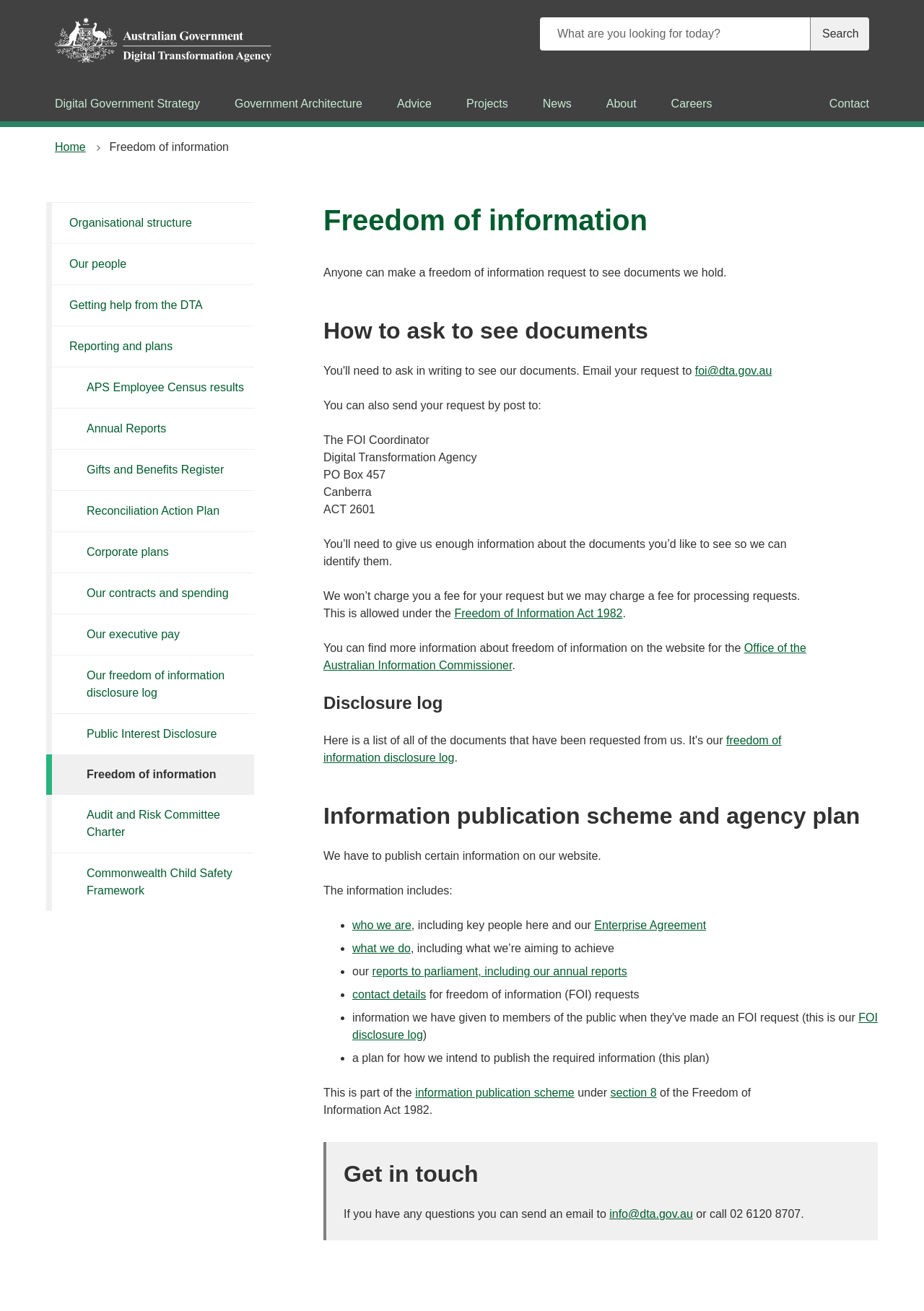Please locate the bounding box coordinates of the element that needs to be clicked to achieve the following instruction: "View freedom of information disclosure log". The coordinates should be four float numbers between 0 and 1, i.e., [left, top, right, bottom].

[0.35, 0.56, 0.846, 0.583]